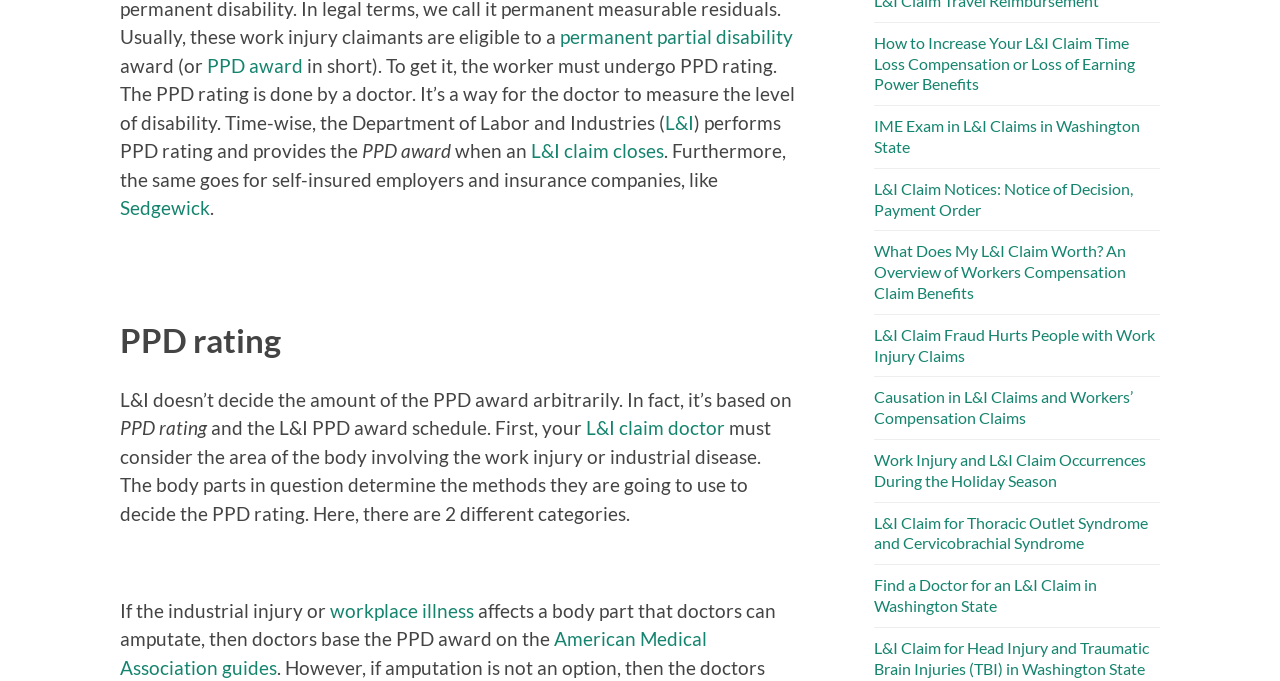Please identify the bounding box coordinates of the element's region that needs to be clicked to fulfill the following instruction: "Visit 'Sedgewick'". The bounding box coordinates should consist of four float numbers between 0 and 1, i.e., [left, top, right, bottom].

[0.094, 0.288, 0.164, 0.322]